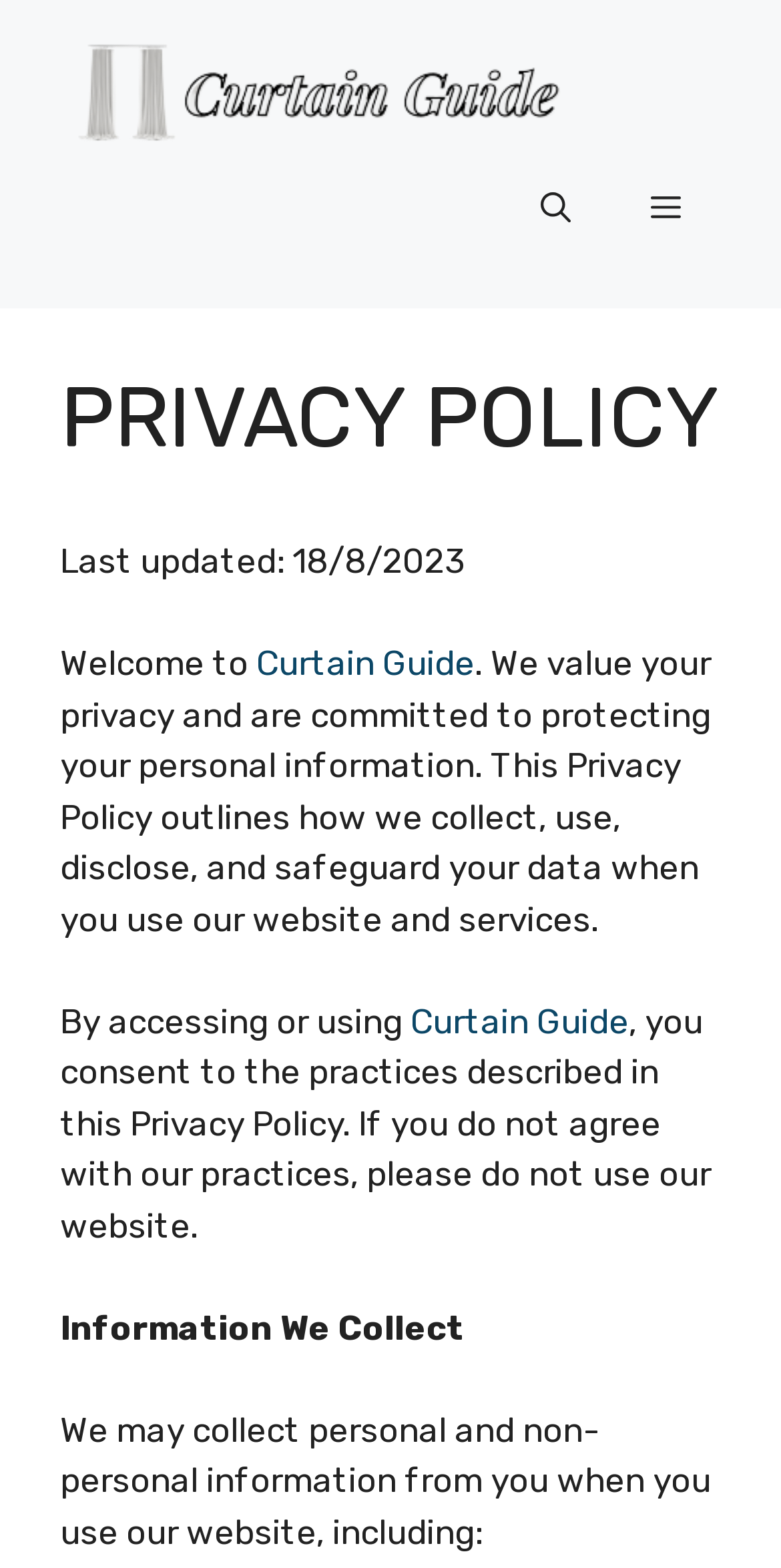Extract the bounding box coordinates of the UI element described by: "Menu". The coordinates should include four float numbers ranging from 0 to 1, e.g., [left, top, right, bottom].

[0.782, 0.095, 0.923, 0.171]